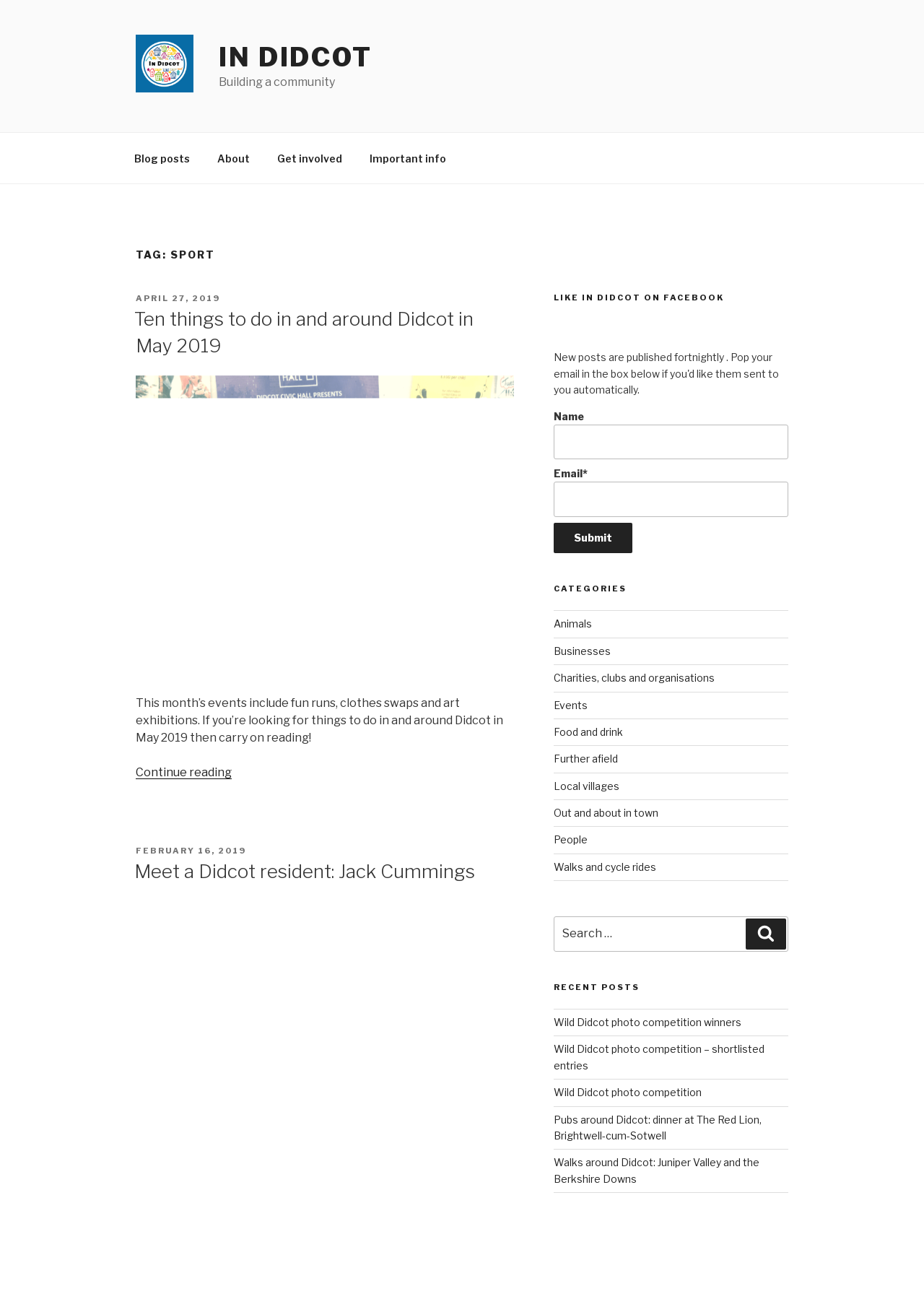Please identify the bounding box coordinates of the element's region that I should click in order to complete the following instruction: "Click on the 'Ten things to do in and around Didcot in May 2019' link". The bounding box coordinates consist of four float numbers between 0 and 1, i.e., [left, top, right, bottom].

[0.145, 0.236, 0.512, 0.273]